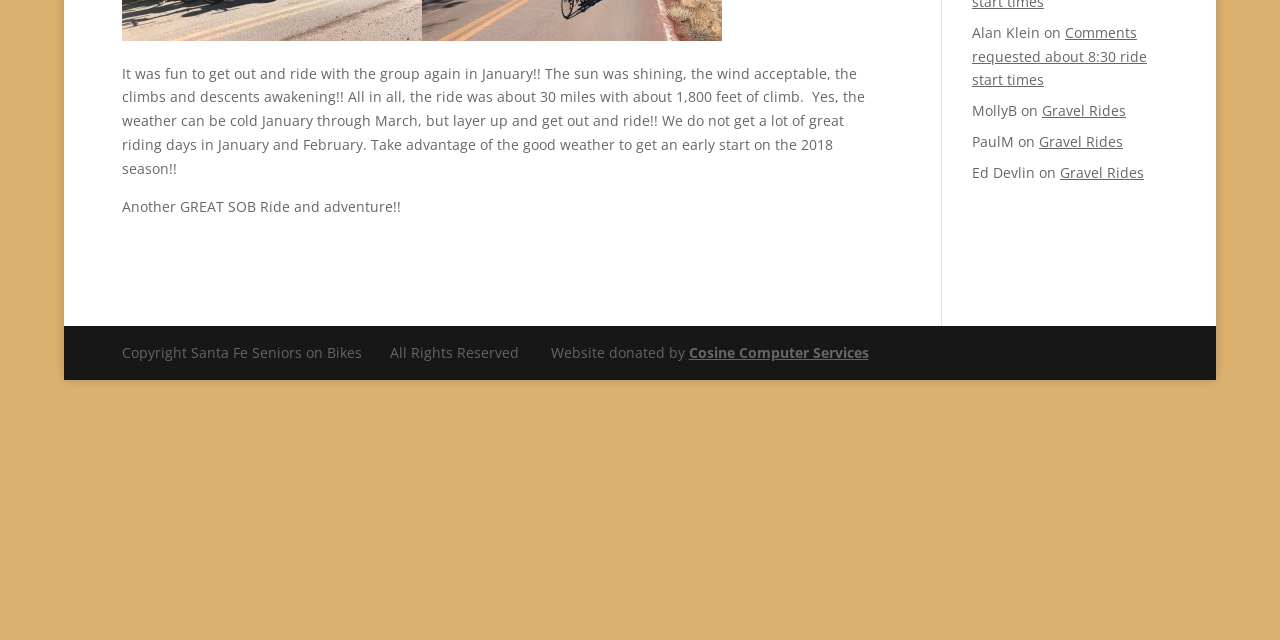Identify the bounding box for the given UI element using the description provided. Coordinates should be in the format (top-left x, top-left y, bottom-right x, bottom-right y) and must be between 0 and 1. Here is the description: Cosine Computer Services

[0.538, 0.536, 0.679, 0.566]